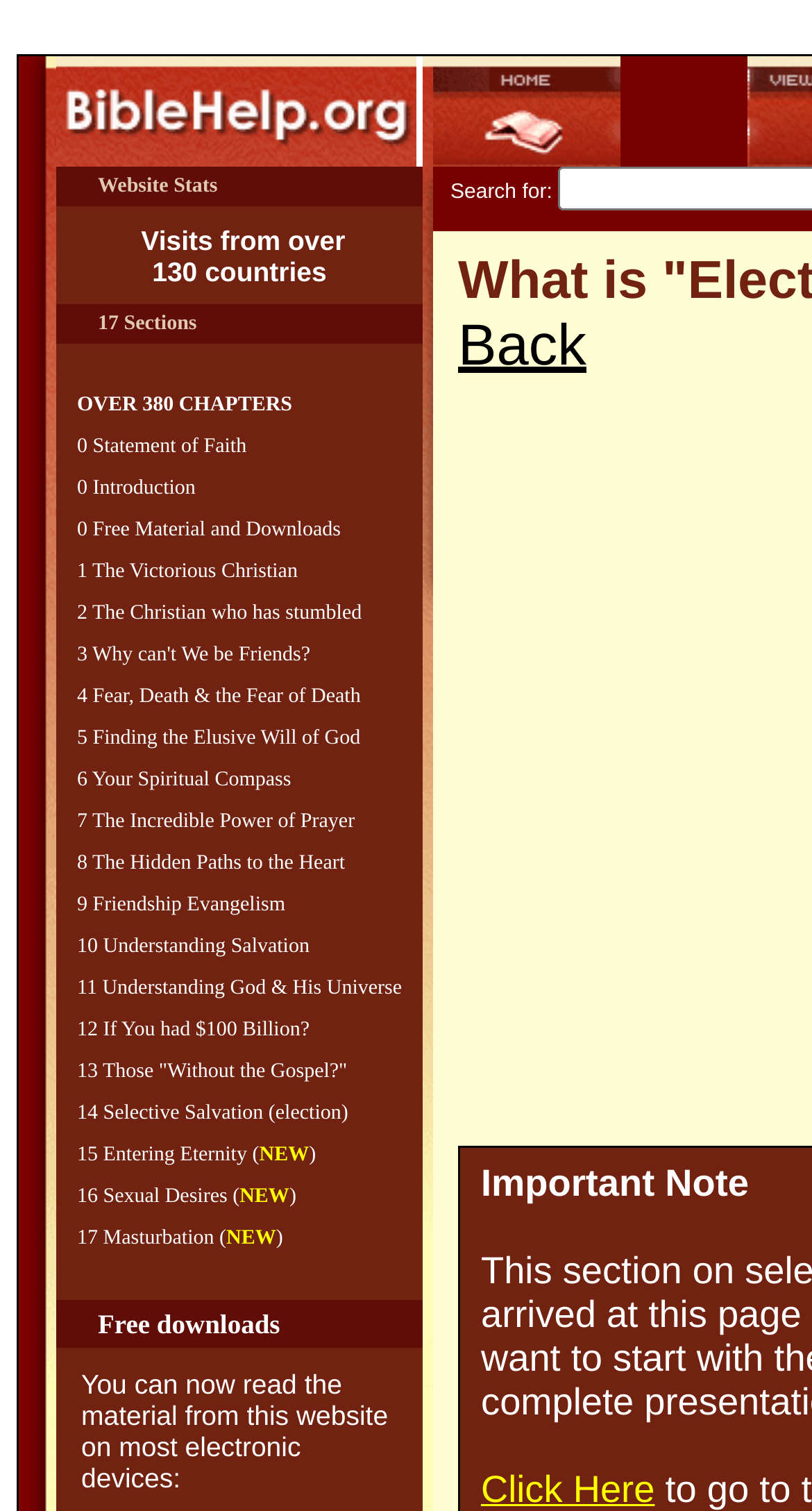Locate the bounding box coordinates of the element that should be clicked to execute the following instruction: "Click on Home".

[0.533, 0.092, 0.764, 0.116]